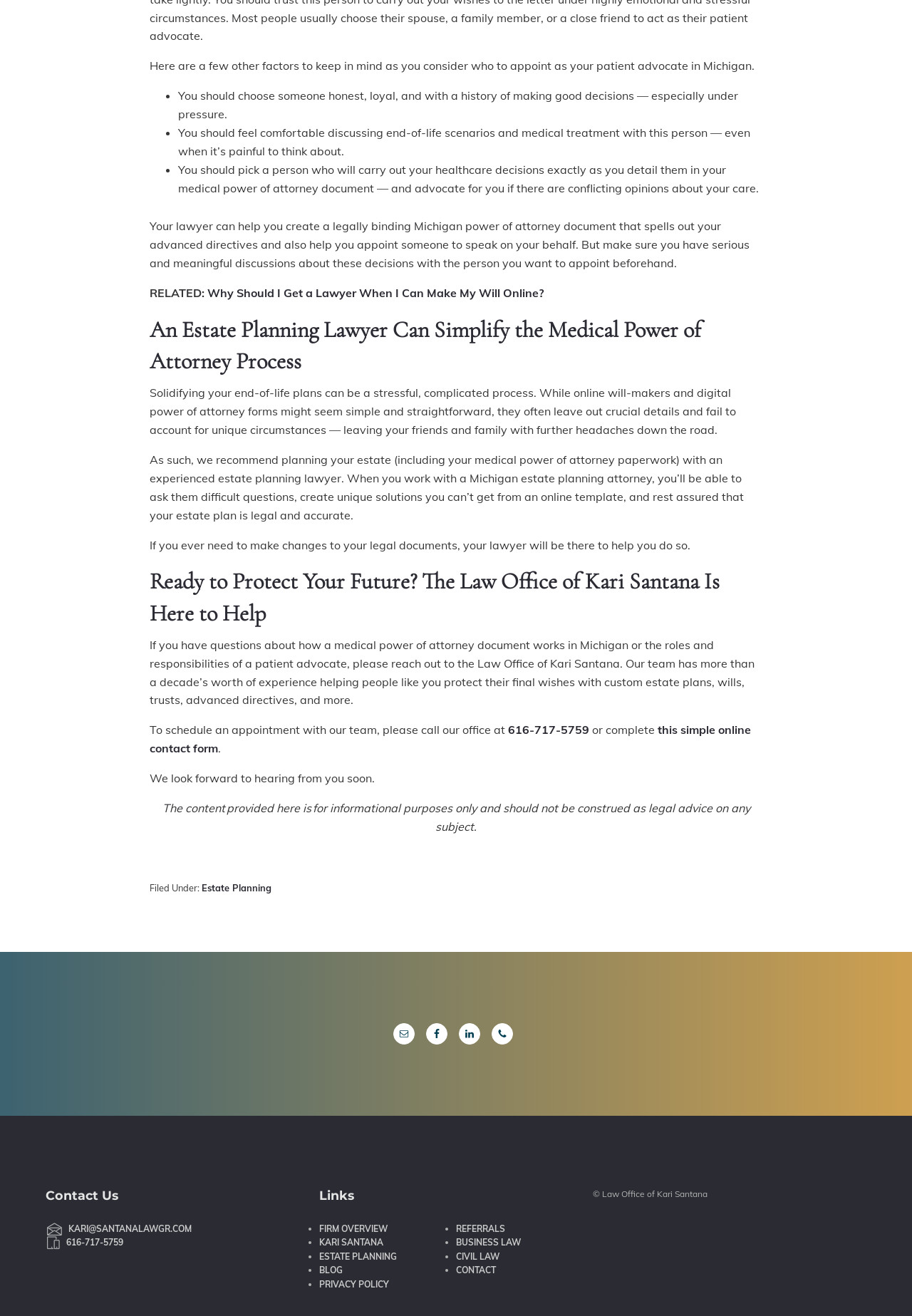Highlight the bounding box coordinates of the element that should be clicked to carry out the following instruction: "Call the office at 616-717-5759". The coordinates must be given as four float numbers ranging from 0 to 1, i.e., [left, top, right, bottom].

[0.557, 0.549, 0.646, 0.56]